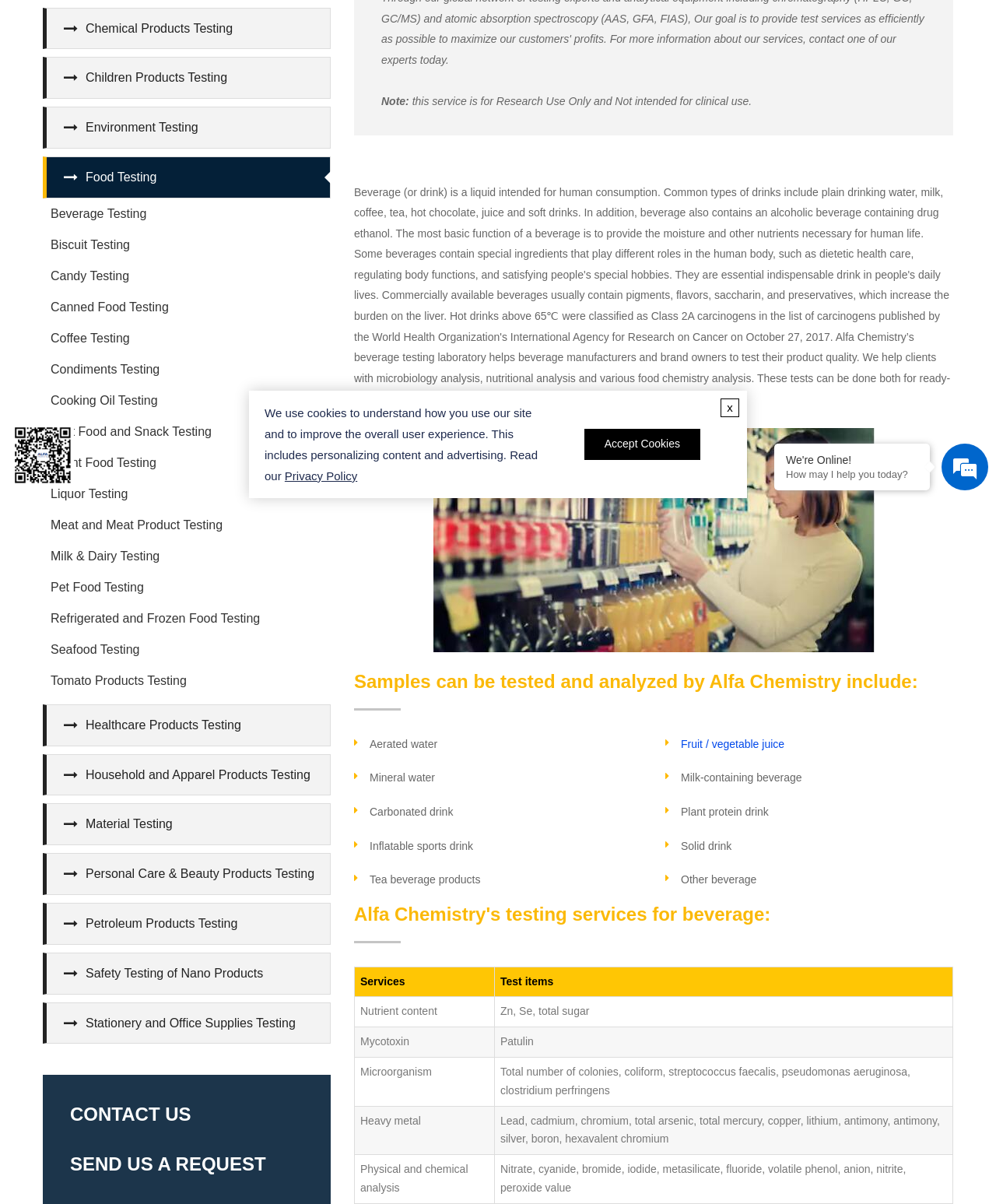Determine the bounding box coordinates for the UI element matching this description: "x".

[0.723, 0.331, 0.742, 0.346]